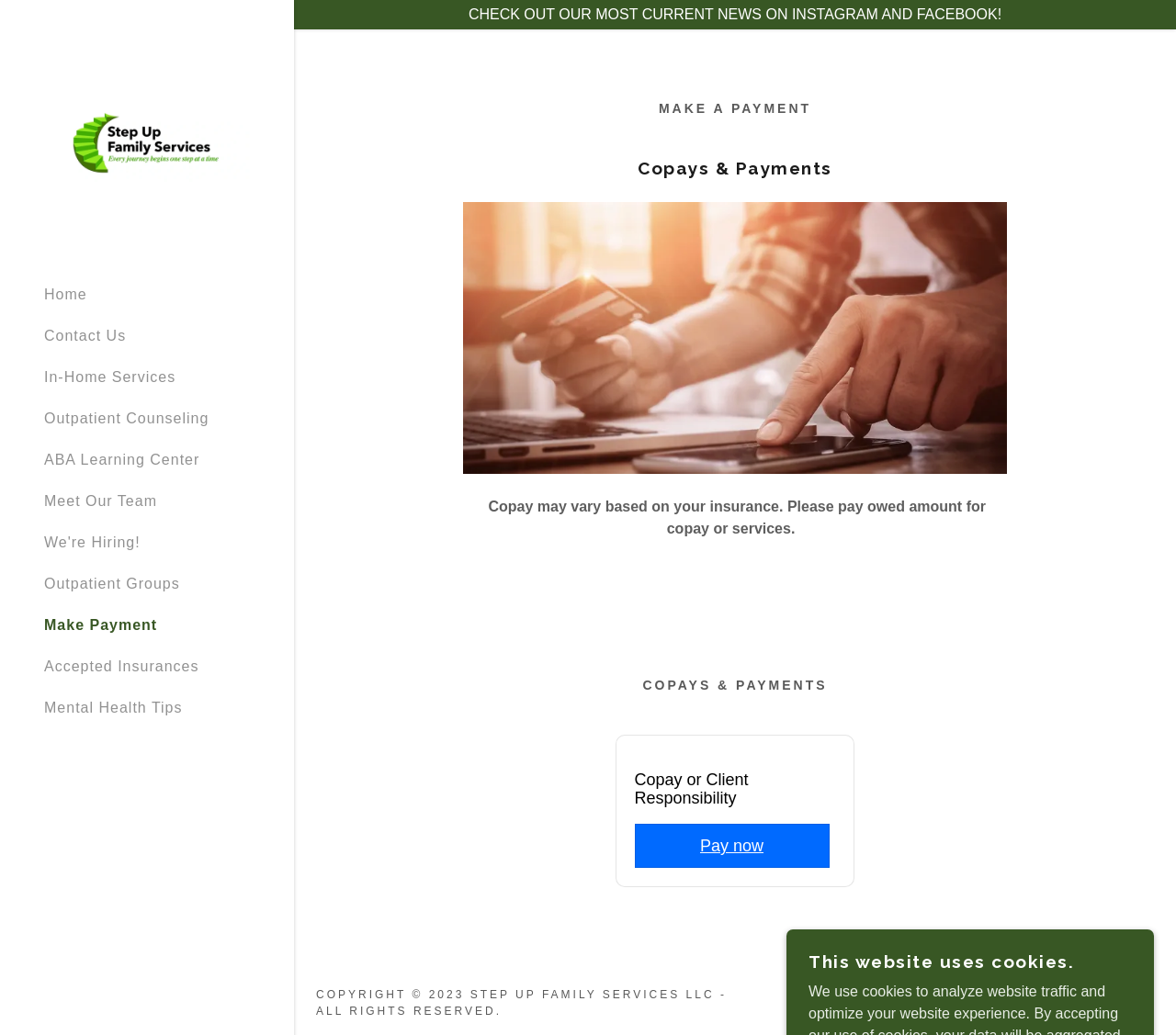Determine the bounding box coordinates for the UI element matching this description: "title="Step Up Family Services LLC"".

[0.038, 0.129, 0.212, 0.144]